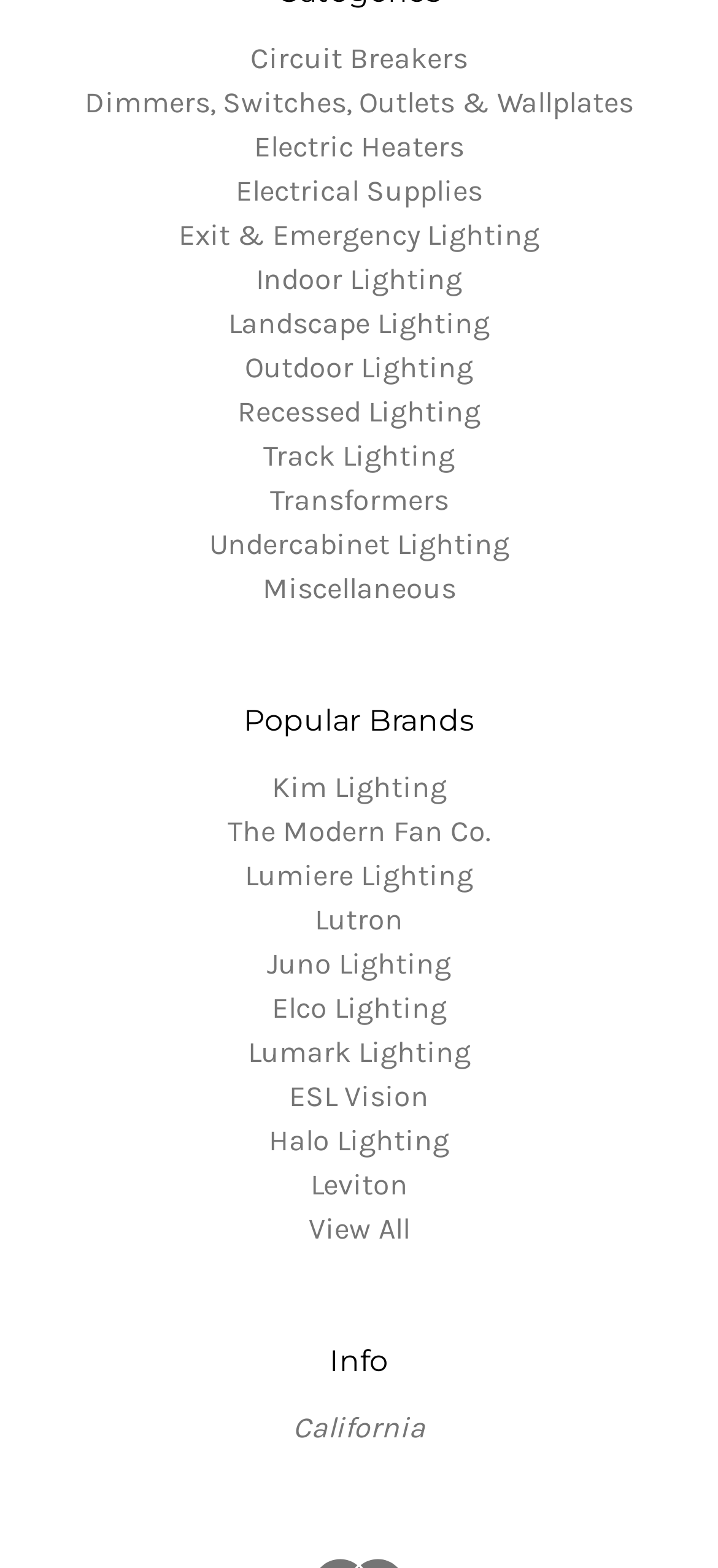Pinpoint the bounding box coordinates of the element to be clicked to execute the instruction: "Click on Circuit Breakers".

[0.349, 0.026, 0.651, 0.048]